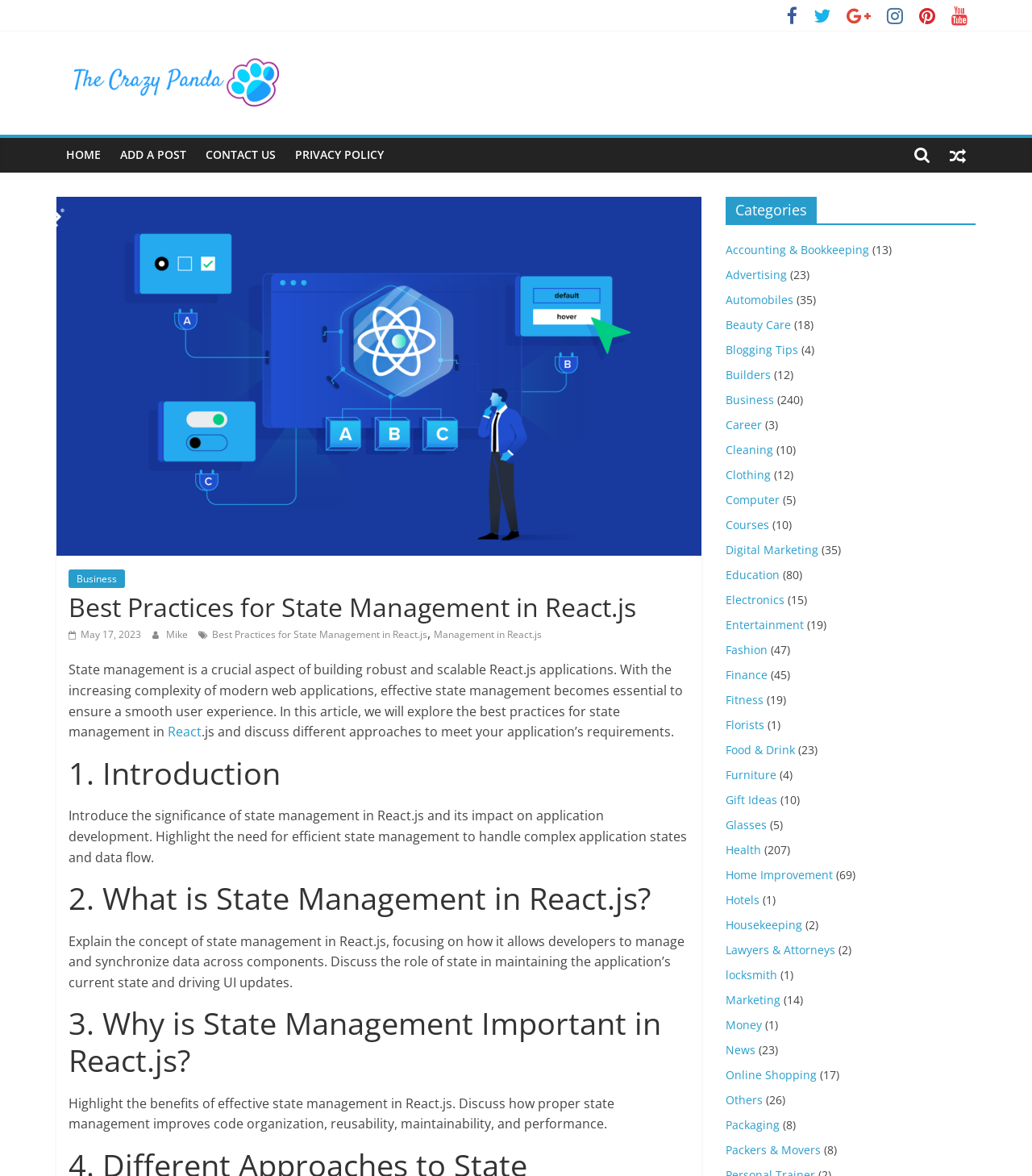Please identify the bounding box coordinates of the area that needs to be clicked to follow this instruction: "Explore the categories of blog posts".

[0.703, 0.167, 0.945, 0.192]